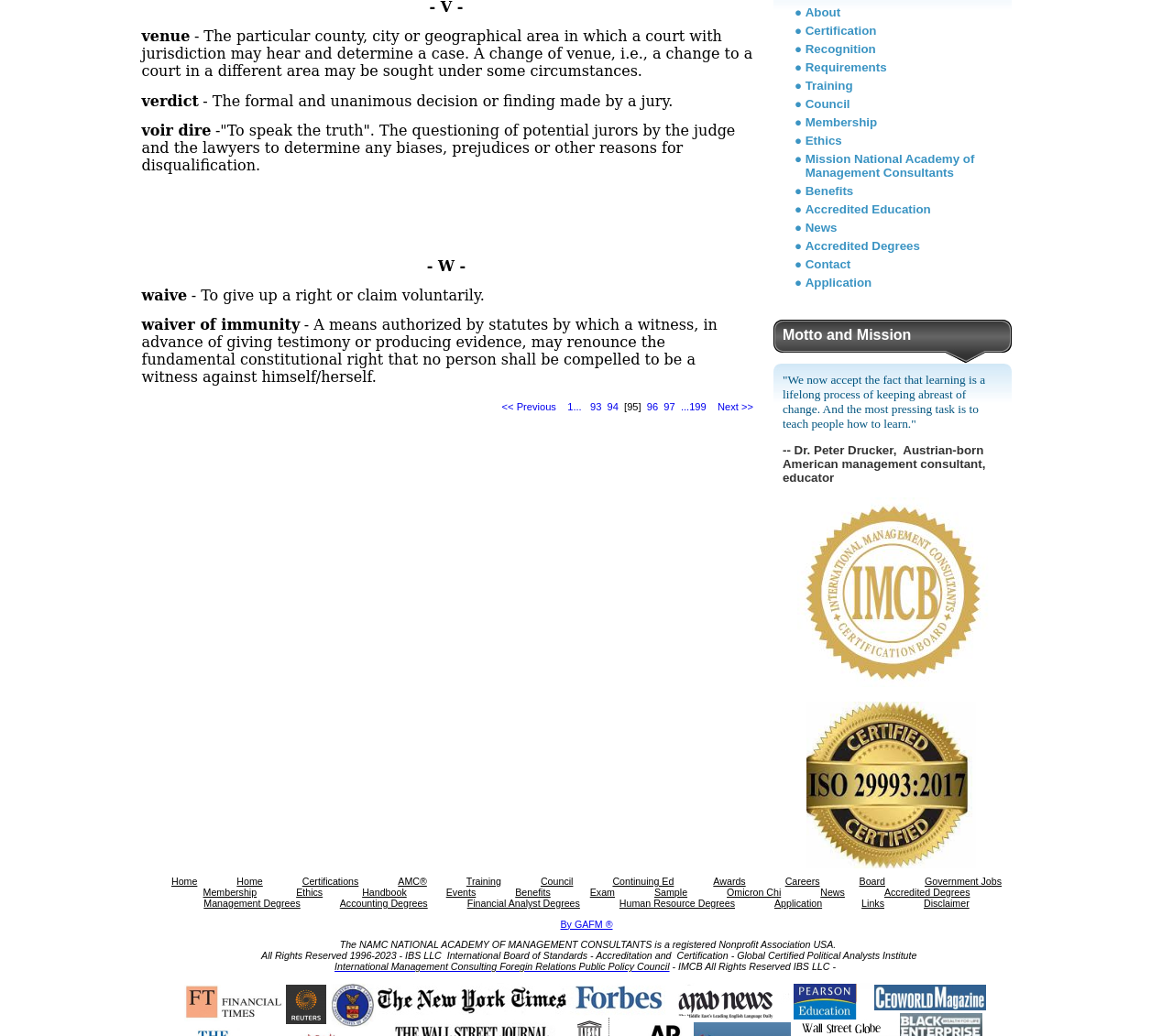Extract the bounding box coordinates for the described element: "Accredited Degrees". The coordinates should be represented as four float numbers between 0 and 1: [left, top, right, bottom].

[0.754, 0.856, 0.827, 0.866]